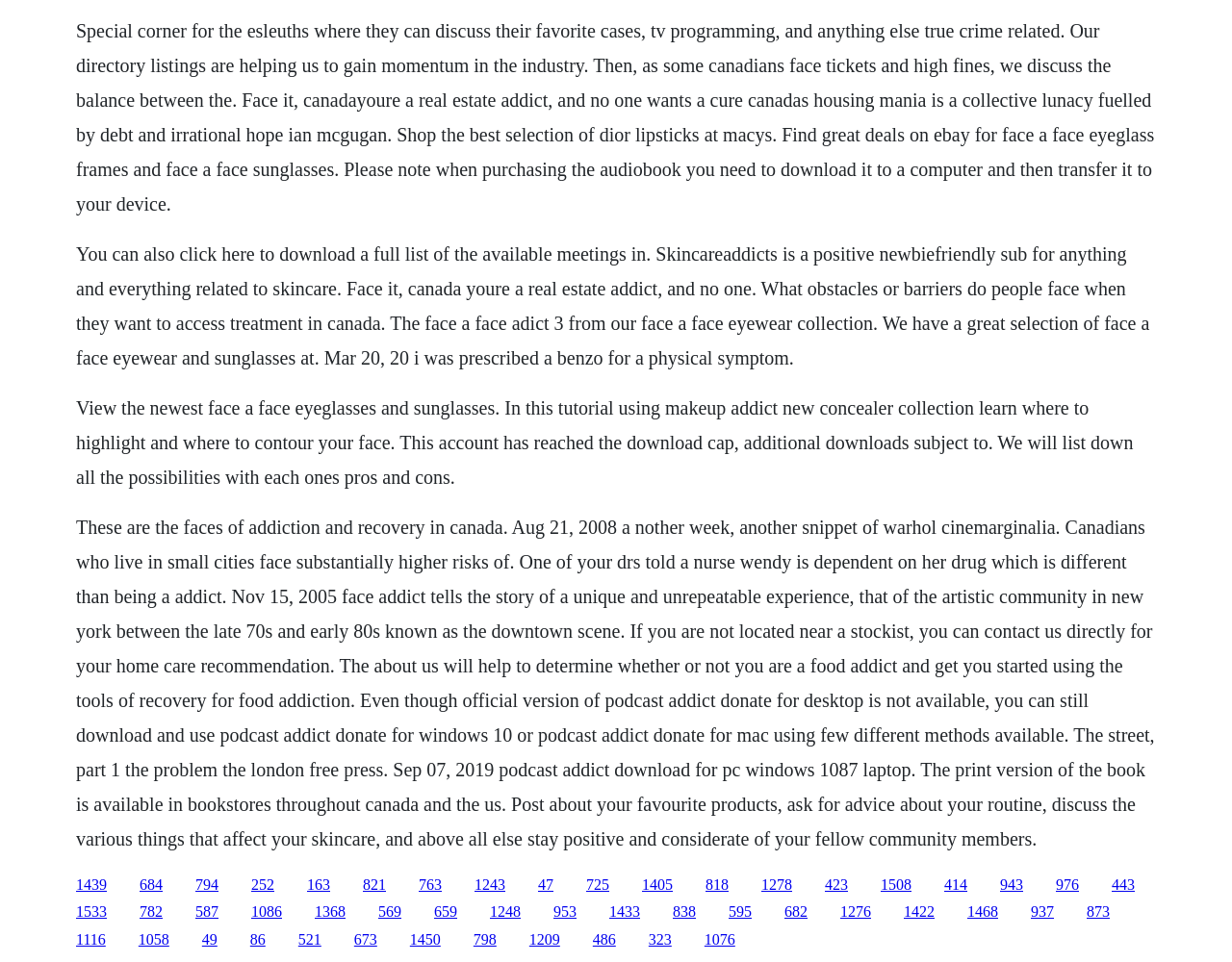What is the context of the phrase 'Face it, Canada'?
Using the image as a reference, answer the question with a short word or phrase.

Real estate and addiction